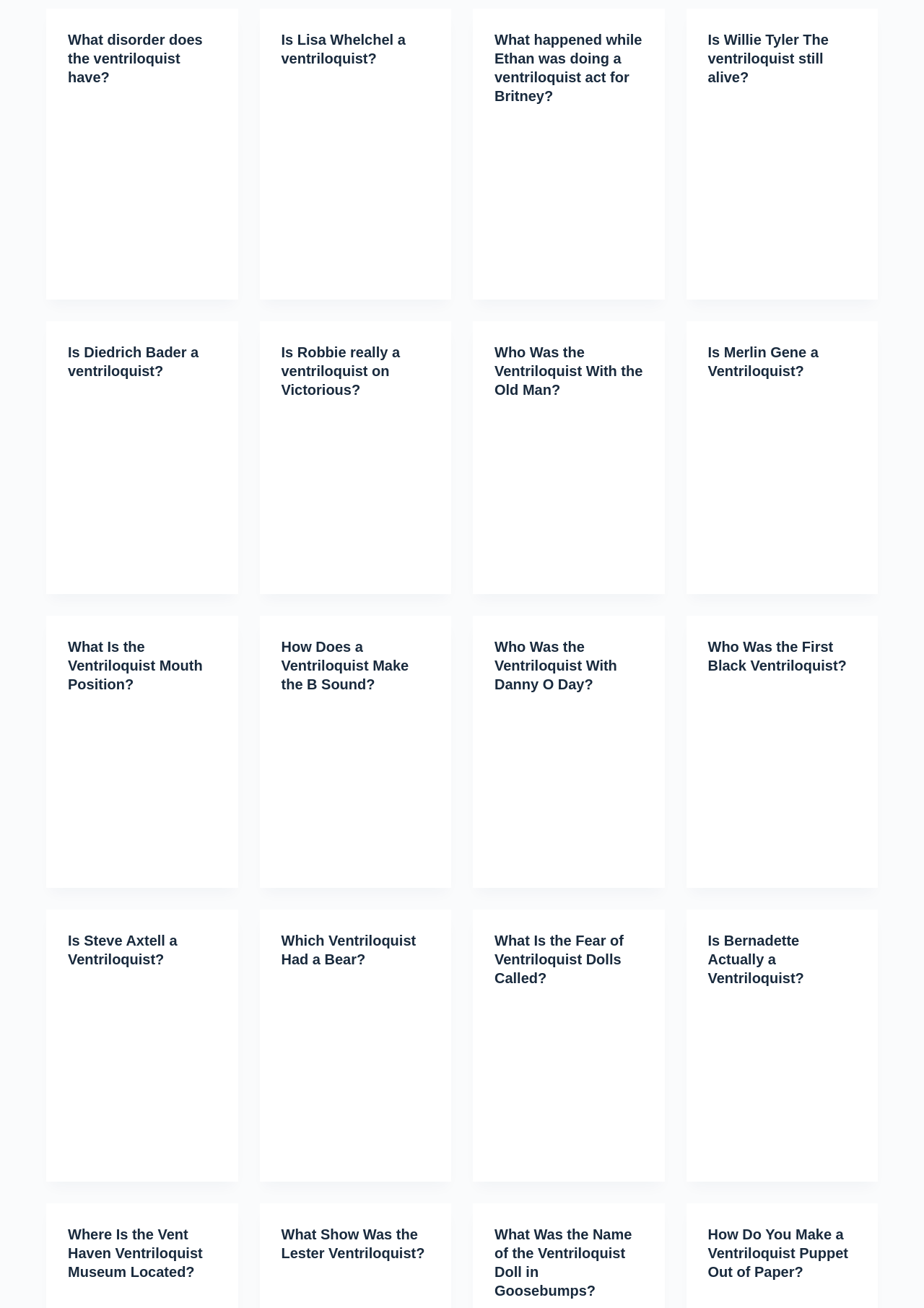Please determine the bounding box of the UI element that matches this description: Which Ventriloquist Had a Bear?. The coordinates should be given as (top-left x, top-left y, bottom-right x, bottom-right y), with all values between 0 and 1.

[0.304, 0.713, 0.45, 0.739]